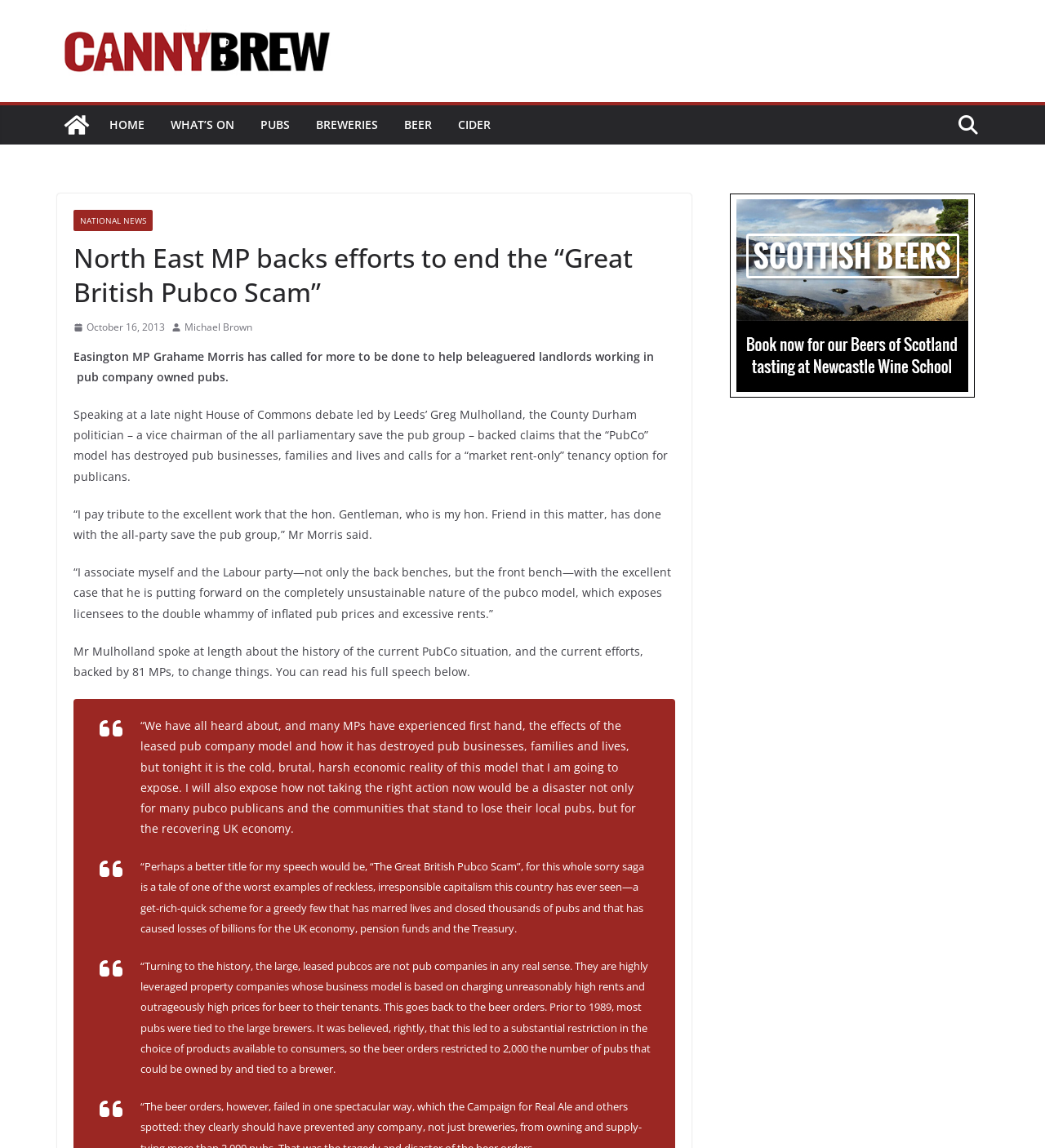Determine the bounding box coordinates for the region that must be clicked to execute the following instruction: "Click on the 'HOME' link".

[0.105, 0.099, 0.138, 0.119]